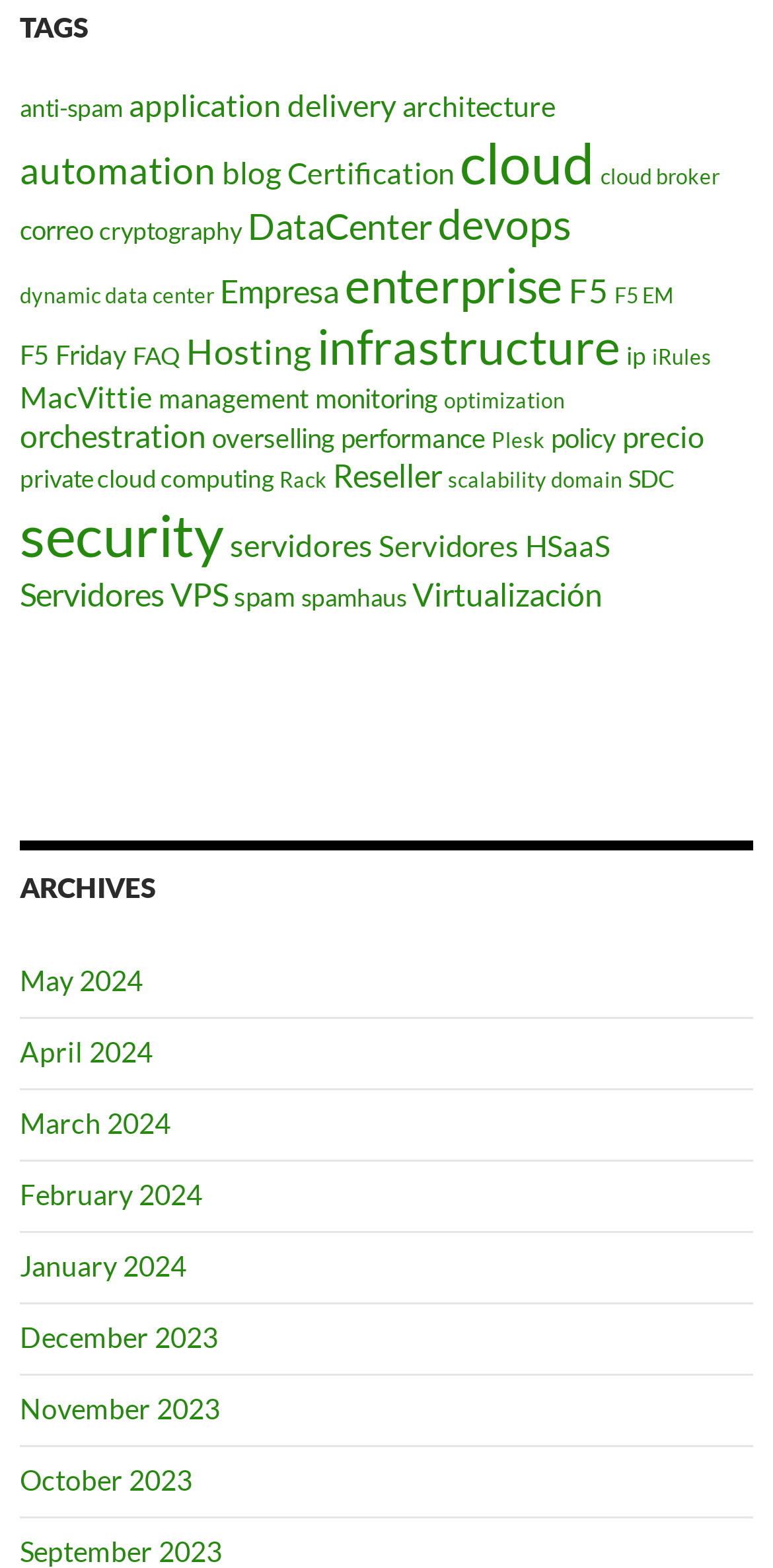Please locate the bounding box coordinates of the element that should be clicked to achieve the given instruction: "explore the 'security' category".

[0.026, 0.318, 0.29, 0.363]